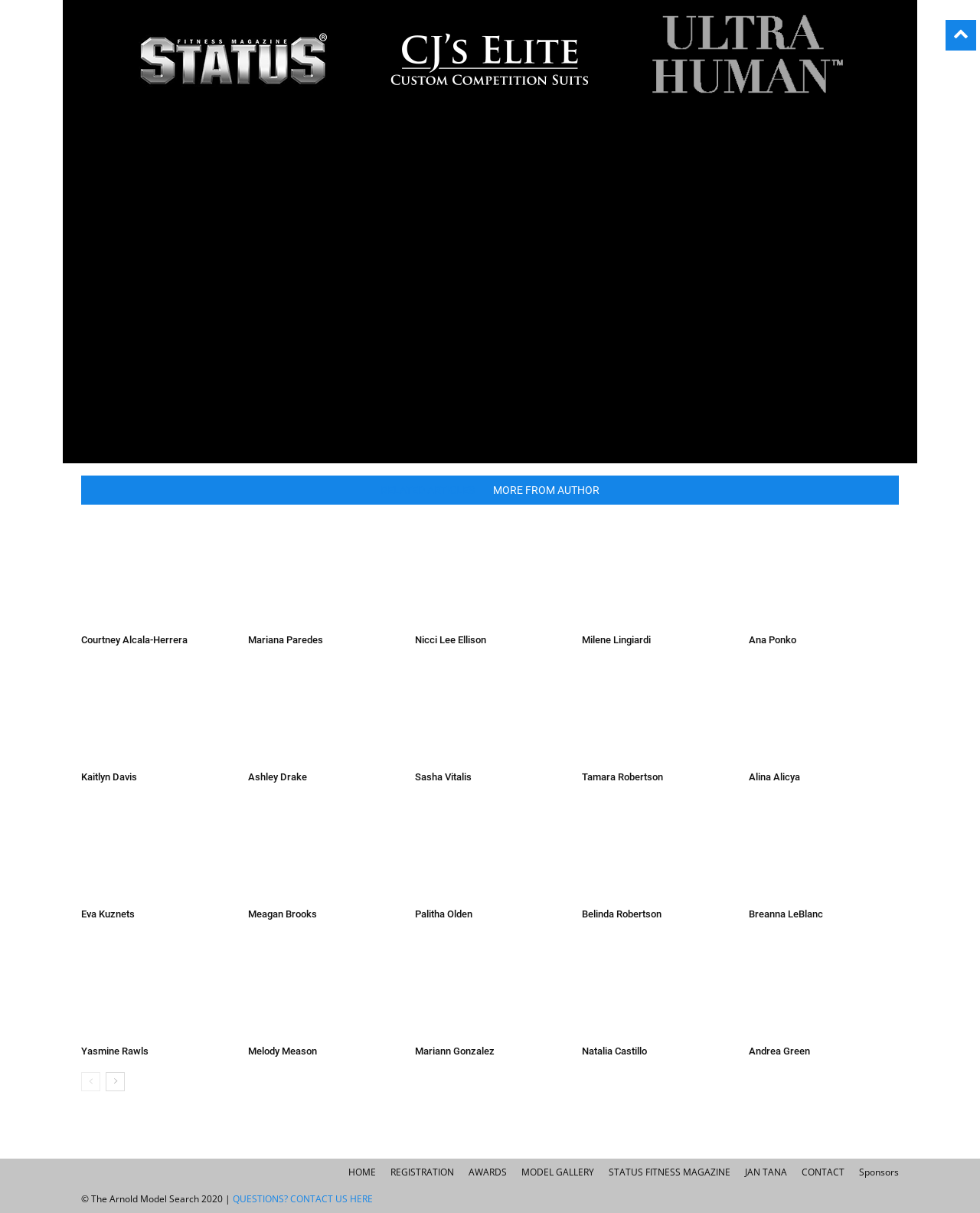Show me the bounding box coordinates of the clickable region to achieve the task as per the instruction: "explore the image of ultraHuman-blackwhite".

[0.65, 0.01, 0.875, 0.079]